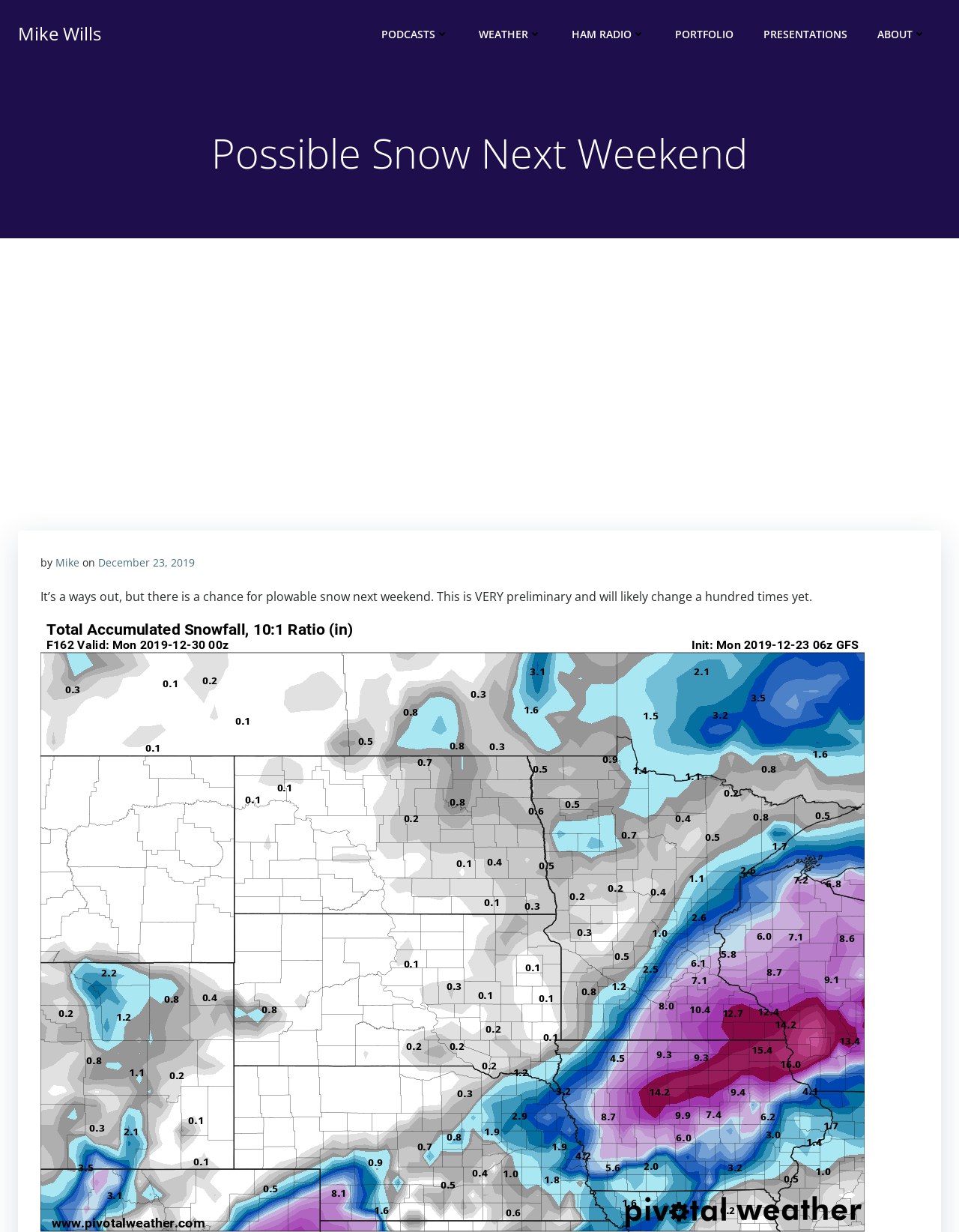Give a concise answer using one word or a phrase to the following question:
How many links are in the top navigation bar?

6